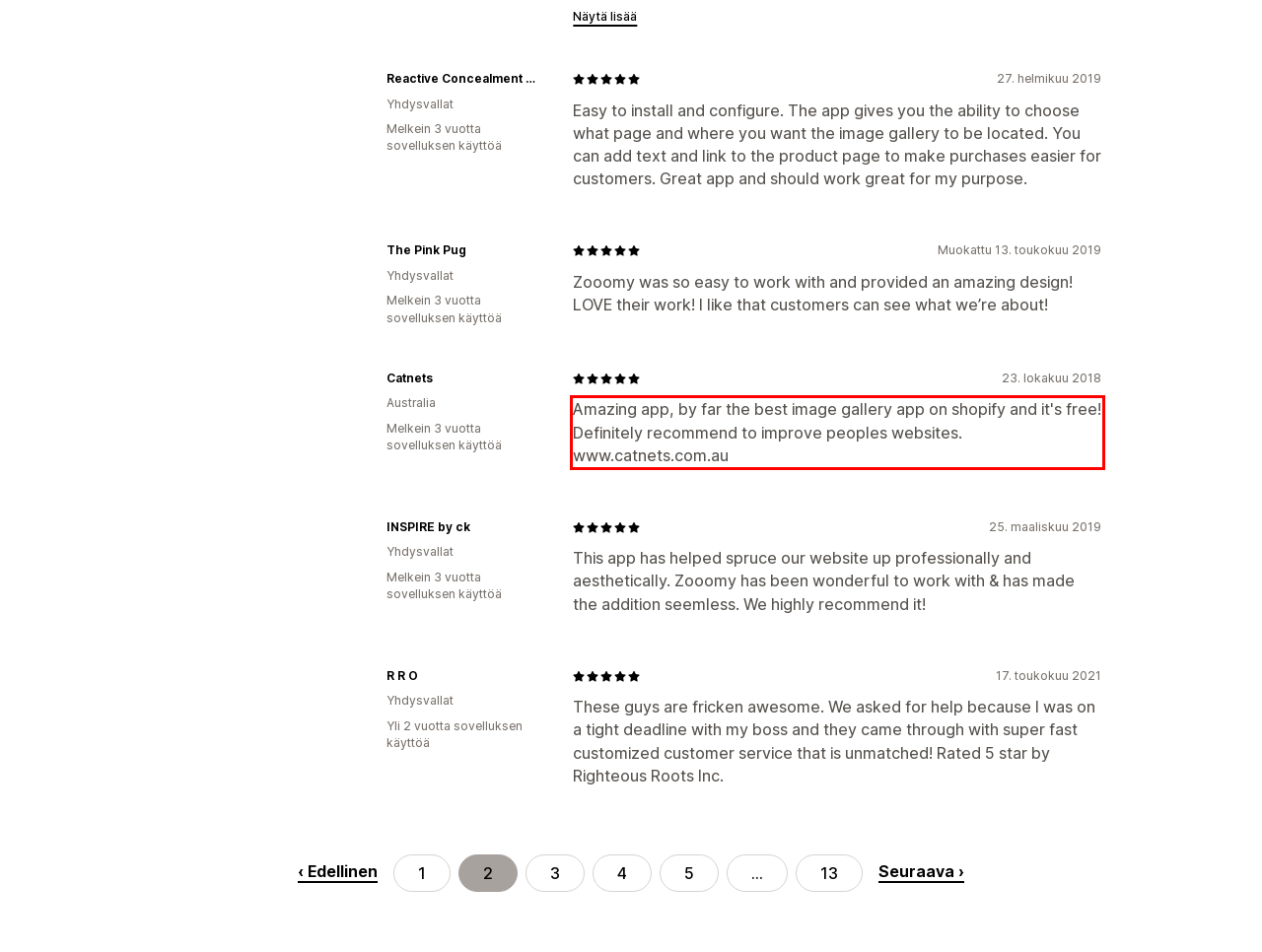You are provided with a screenshot of a webpage featuring a red rectangle bounding box. Extract the text content within this red bounding box using OCR.

Amazing app, by far the best image gallery app on shopify and it's free! Definitely recommend to improve peoples websites. www.catnets.com.au